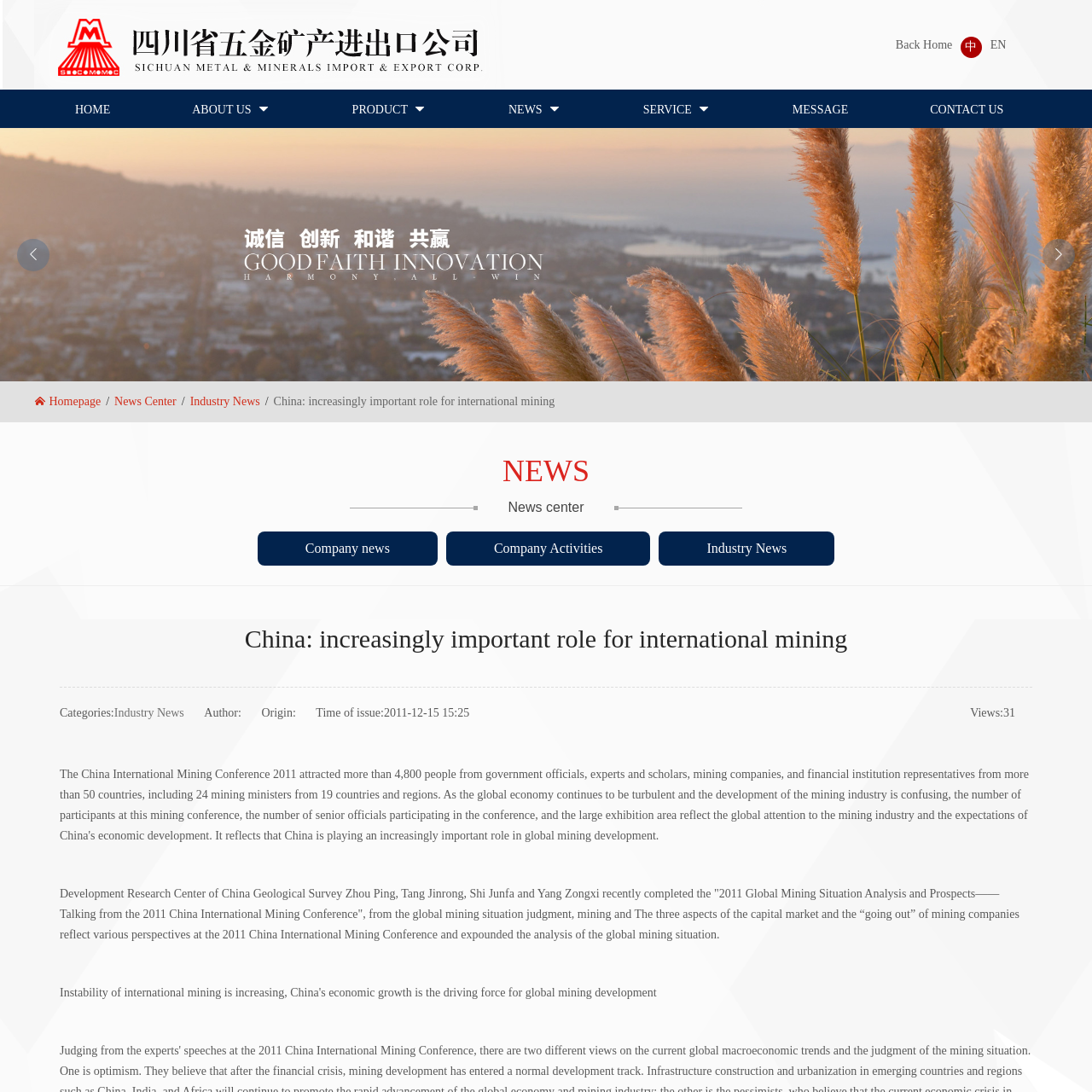Craft a comprehensive description of the image located inside the red boundary.

The image prominently features the phrase "METAL ＆ MINERALS," likely representing the core focus of the content associated with the webpage. This branding element suggests a connection to the mining industry, possibly highlighting the opportunities and resources pertaining to metals and minerals, which are crucial for various economic sectors. The surrounding text on the webpage discusses China's increasing significance in international mining, indicating that the image serves as a visual anchor for articles or announcements related to this theme. The overall design emphasizes the importance of the mining sector, encouraging readers to explore more about China's role and developments in this industry.